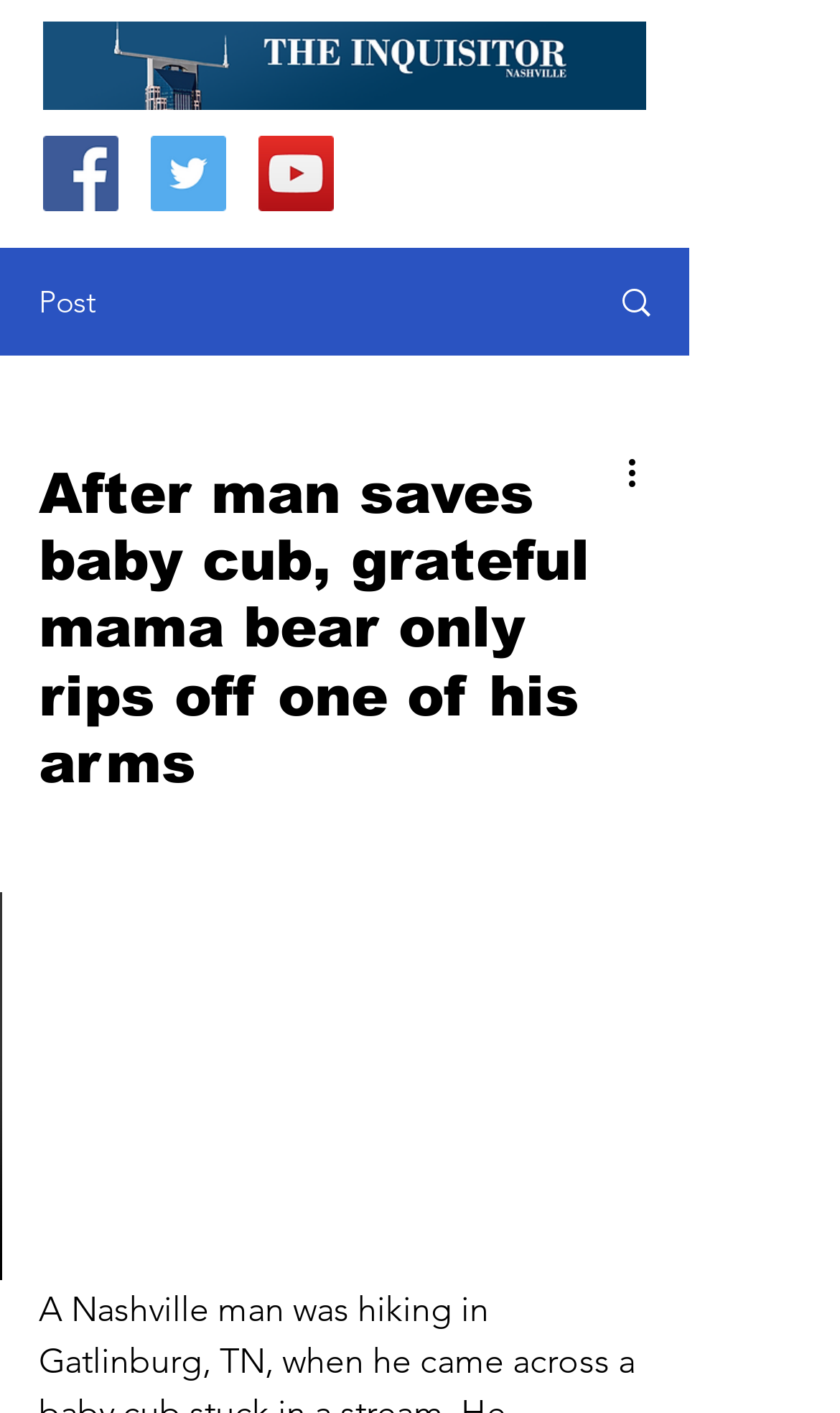How many buttons are there in the more actions dropdown?
Please answer the question with a detailed response using the information from the screenshot.

I examined the more actions dropdown and found three buttons: mute, enter full screen, and show more media controls.